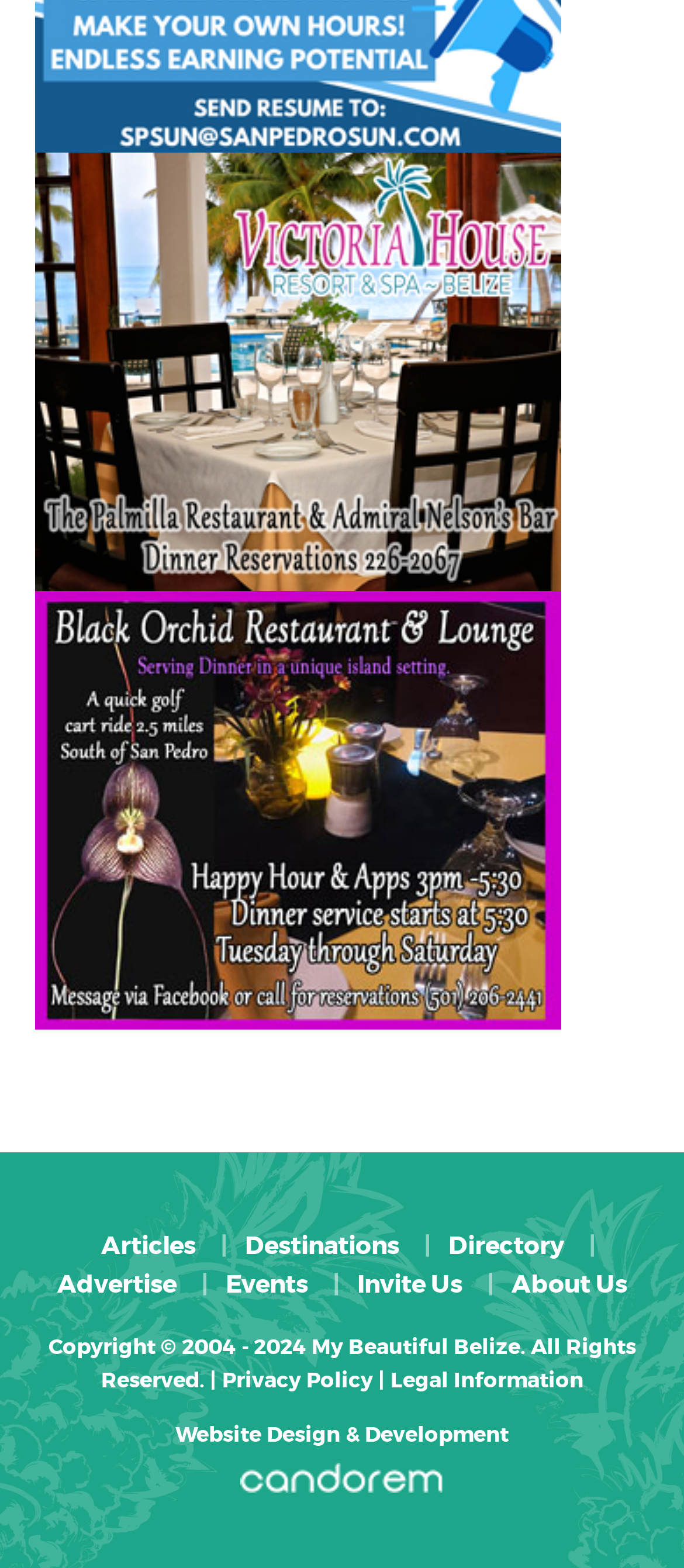Using the description "Invite Us", locate and provide the bounding box of the UI element.

[0.504, 0.809, 0.694, 0.829]